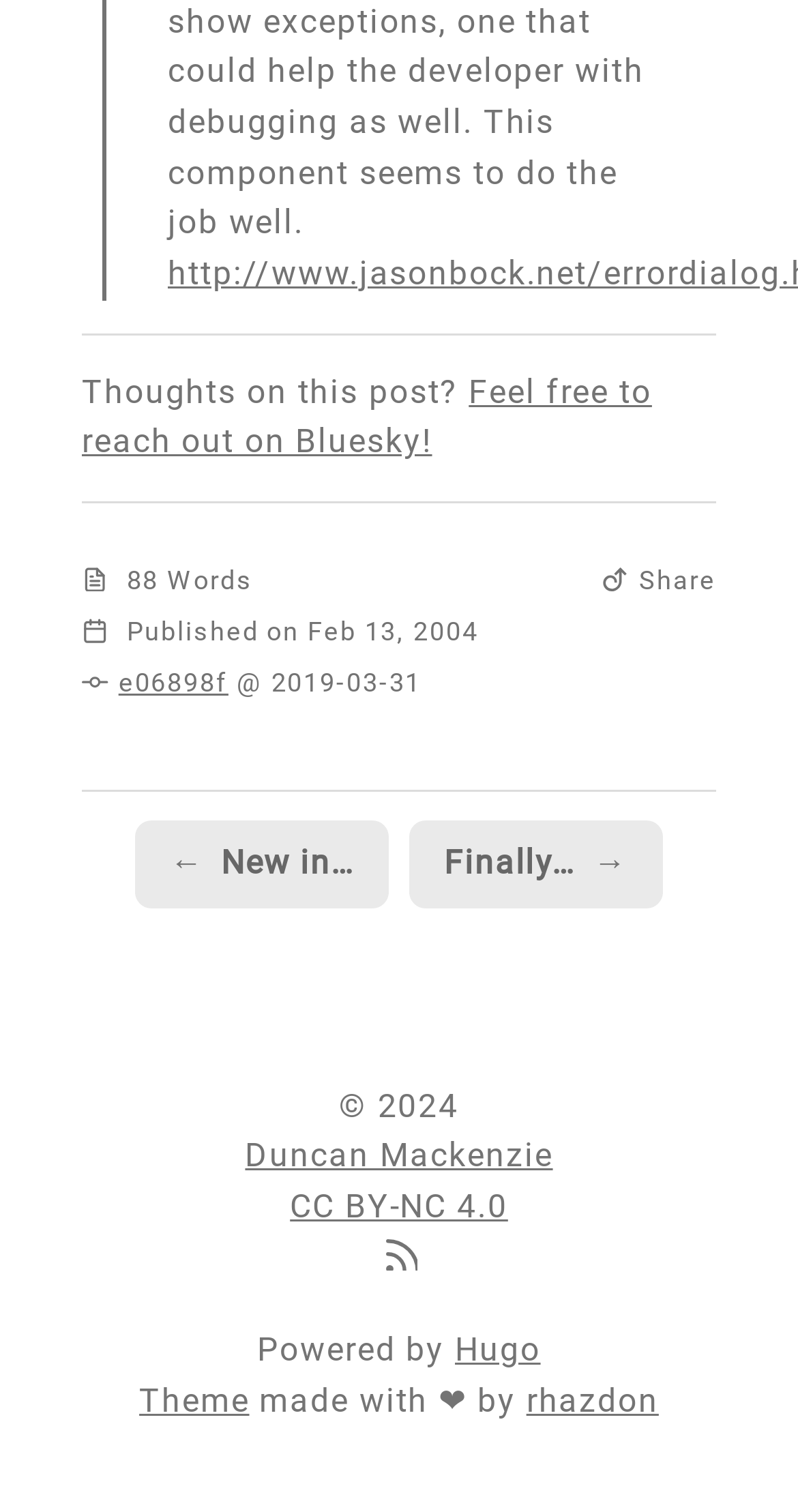Given the element description CC BY-NC 4.0, specify the bounding box coordinates of the corresponding UI element in the format (top-left x, top-left y, bottom-right x, bottom-right y). All values must be between 0 and 1.

[0.363, 0.785, 0.637, 0.811]